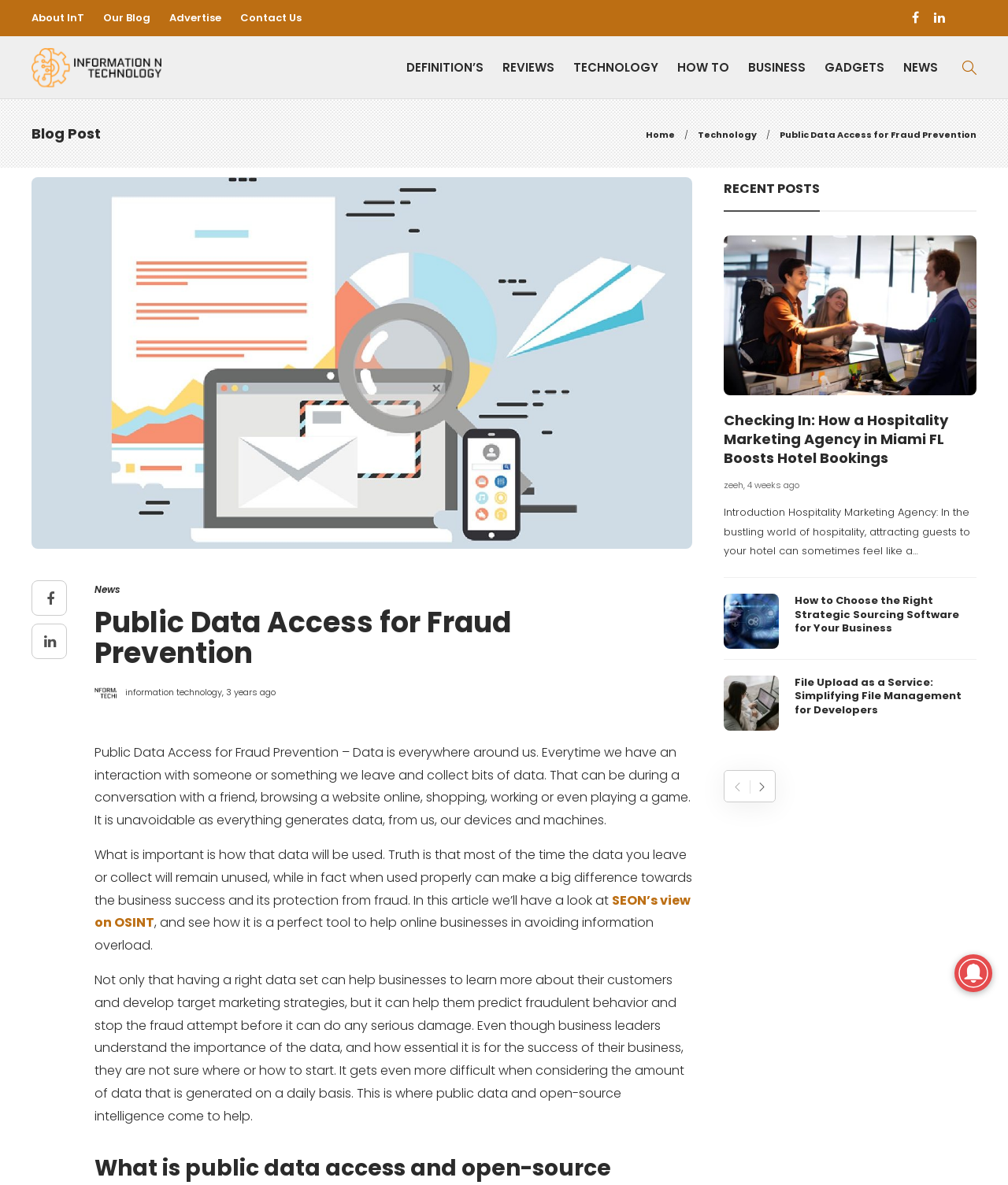Identify the bounding box coordinates of the section to be clicked to complete the task described by the following instruction: "Go to home page". The coordinates should be four float numbers between 0 and 1, formatted as [left, top, right, bottom].

None